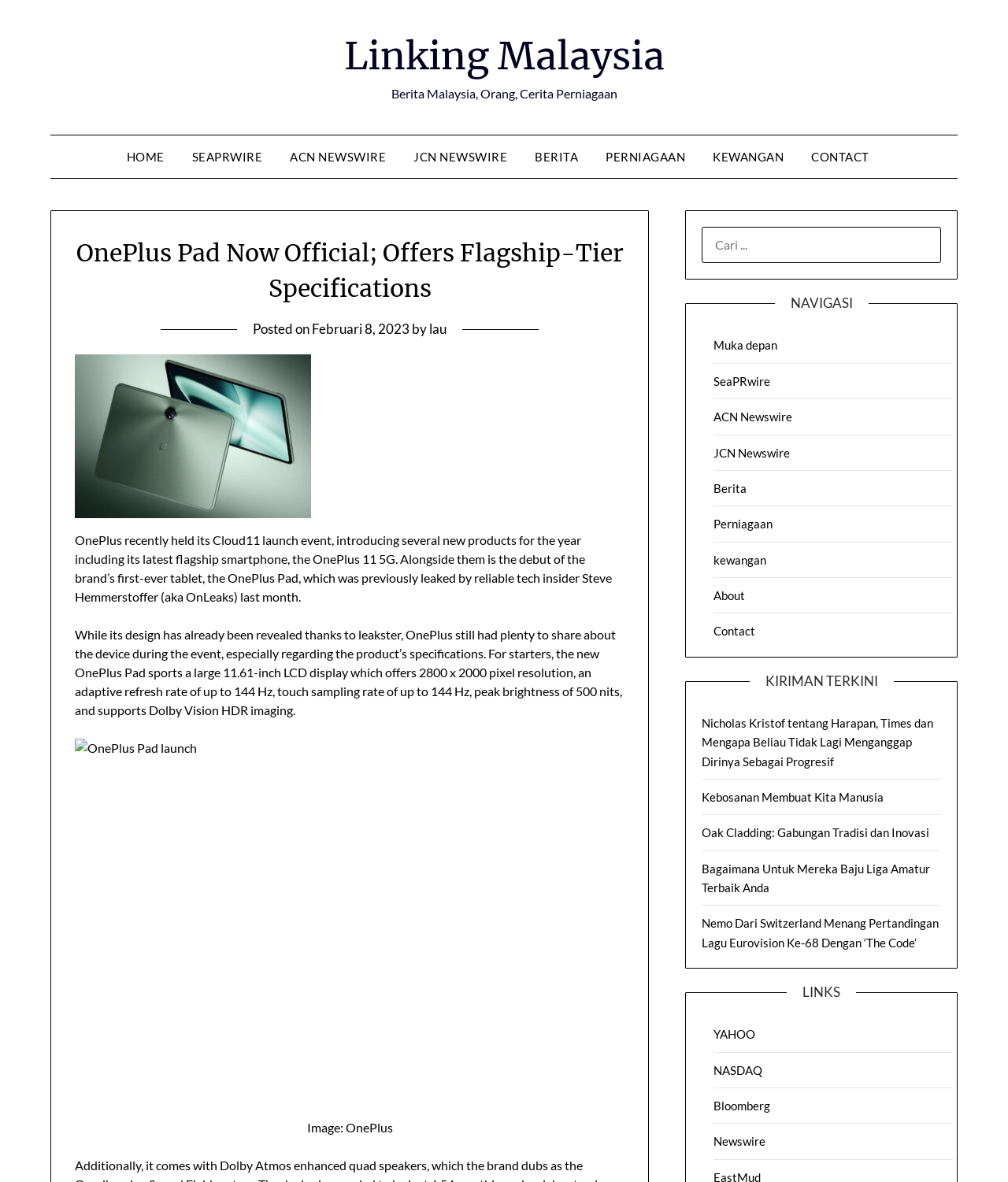Predict the bounding box of the UI element based on the description: "Februari 8, 2023". The coordinates should be four float numbers between 0 and 1, formatted as [left, top, right, bottom].

[0.309, 0.271, 0.406, 0.285]